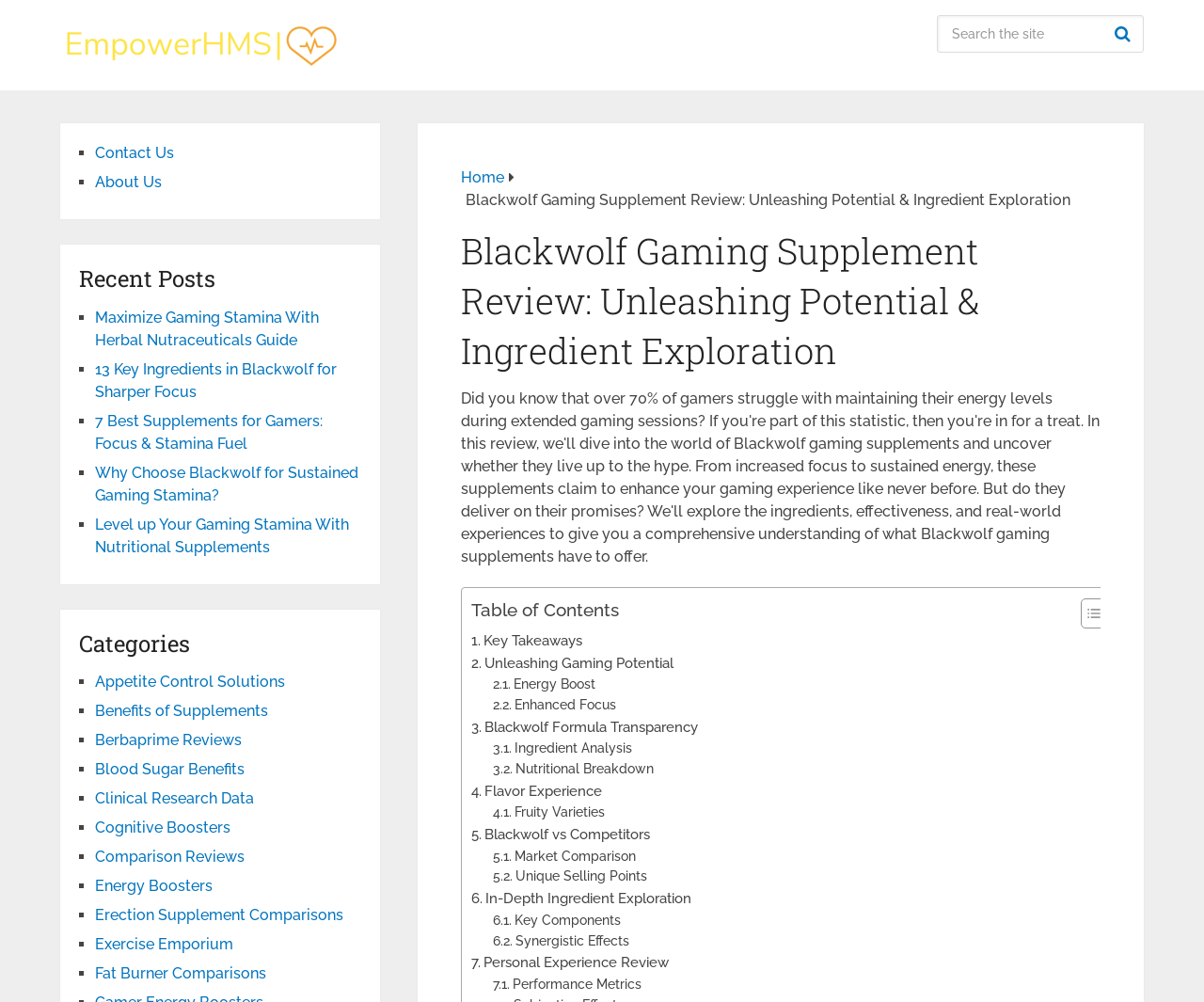Give a concise answer using only one word or phrase for this question:
What is the purpose of the search box?

Search the site